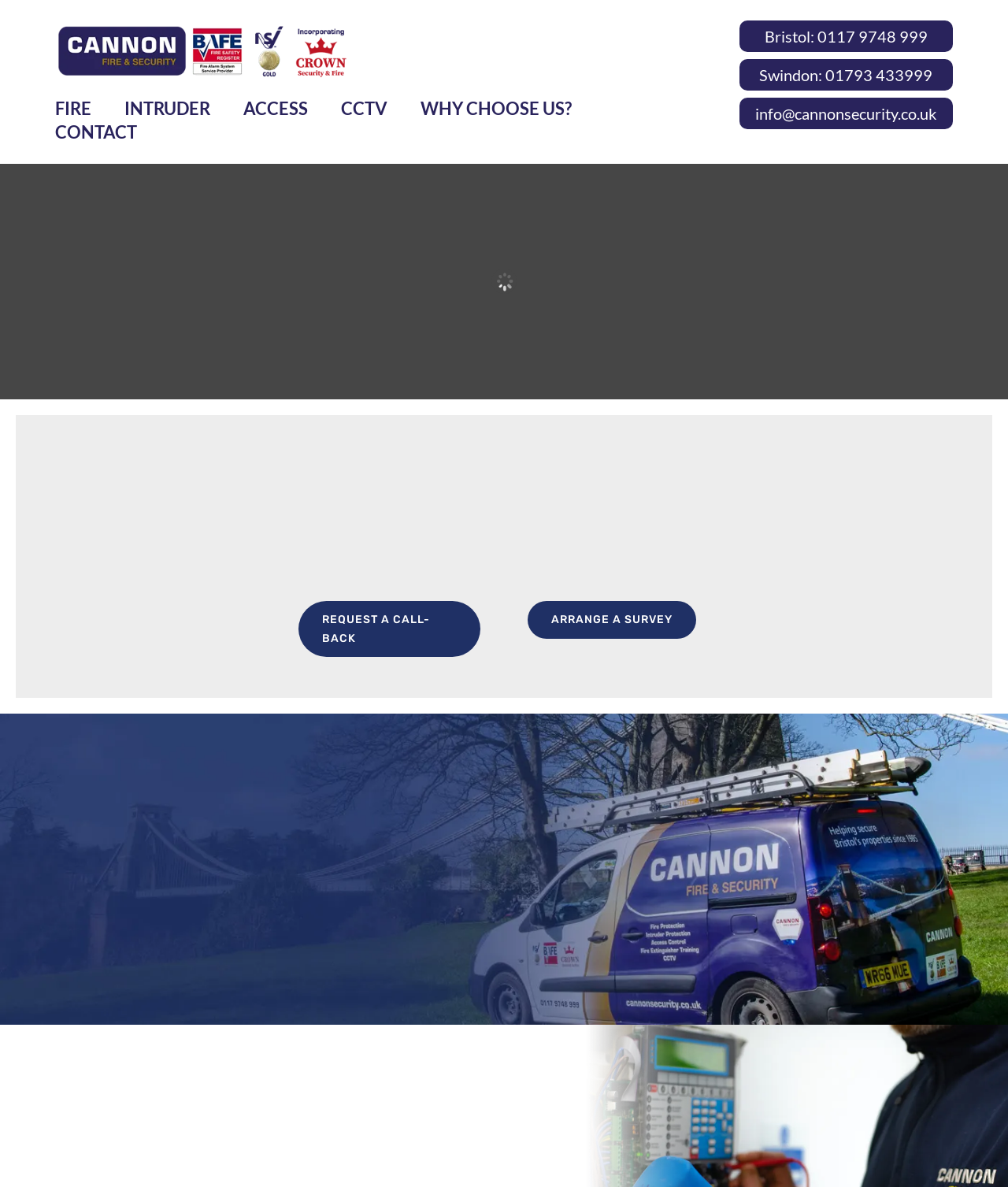Please provide a one-word or phrase answer to the question: 
What is the main purpose of the webpage?

To promote Cannon Security's services